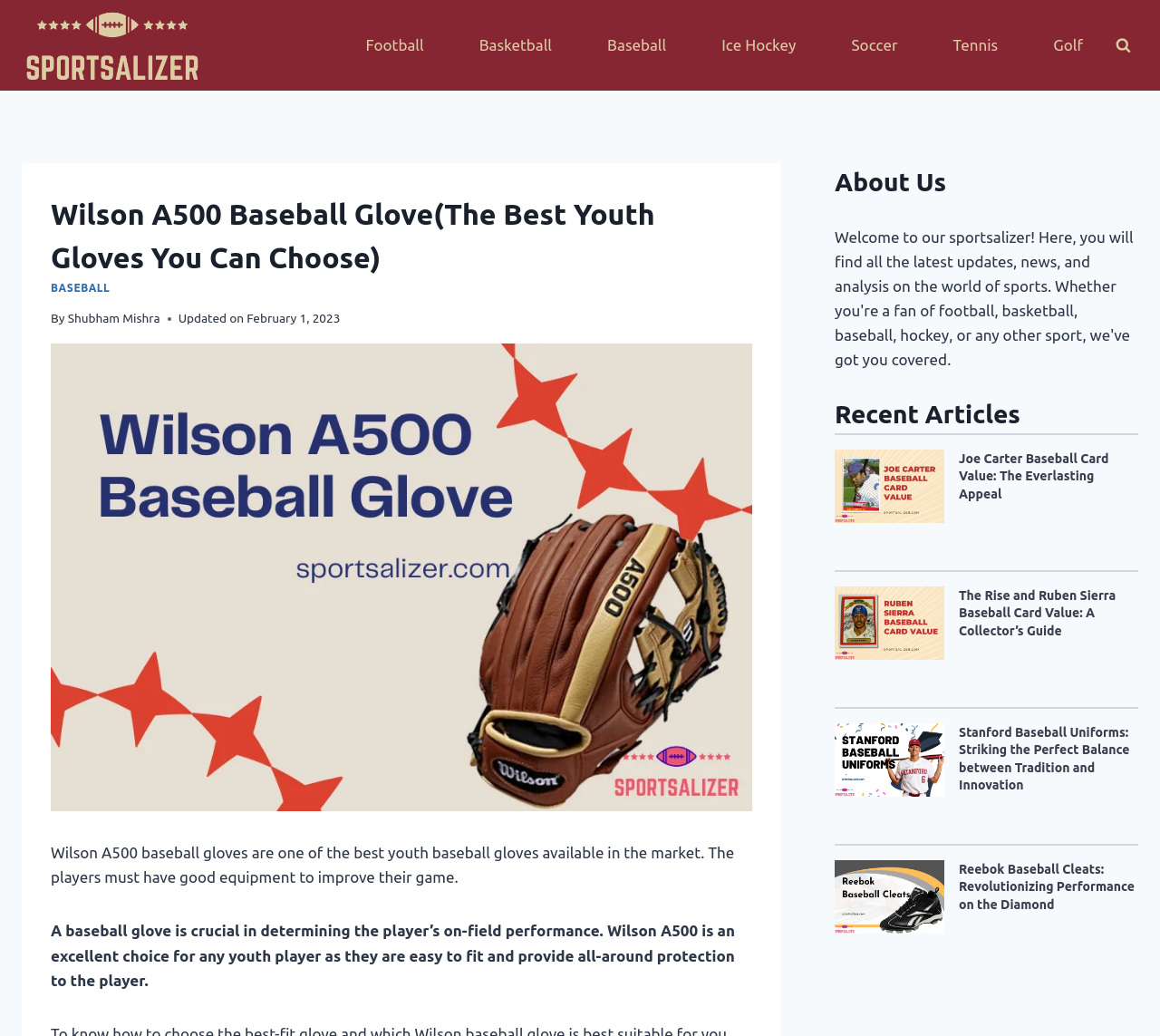Please identify the bounding box coordinates of the element on the webpage that should be clicked to follow this instruction: "Print the page". The bounding box coordinates should be given as four float numbers between 0 and 1, formatted as [left, top, right, bottom].

None